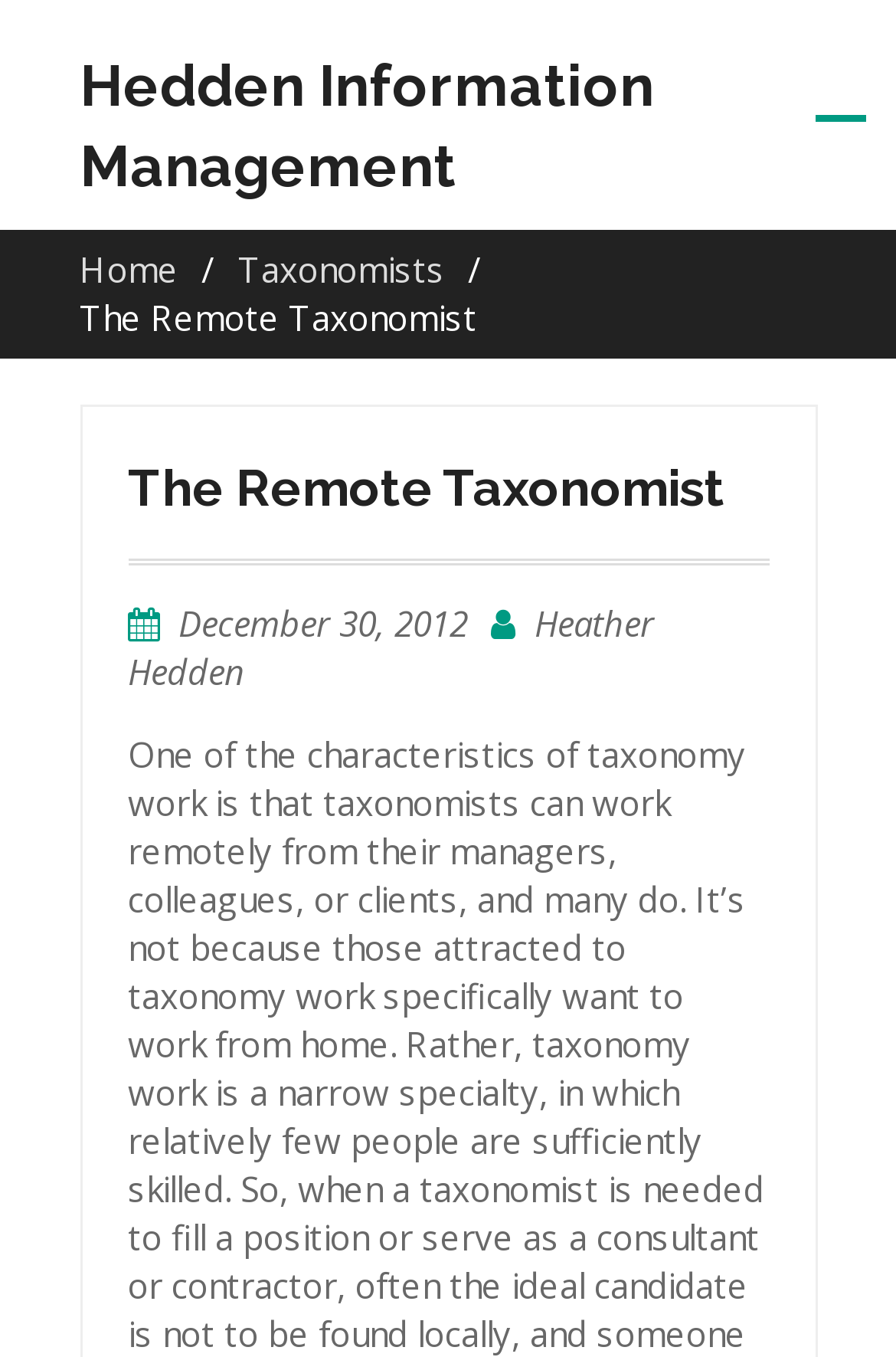How many sections are in the main content area?
With the help of the image, please provide a detailed response to the question.

The main content area is located below the breadcrumbs navigation and contains one section, which is marked by a heading element 'The Remote Taxonomist'. This section contains links and text, but no other sections are present in the main content area.